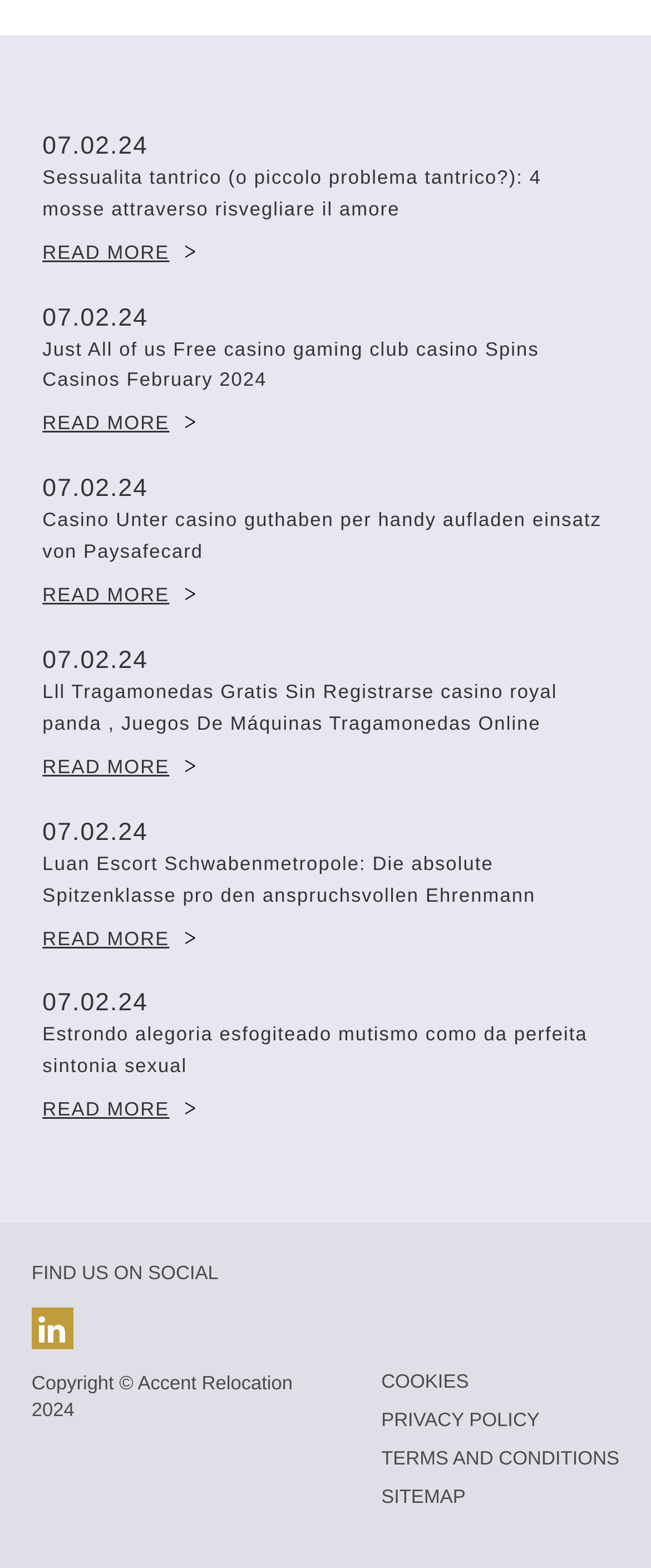Please provide the bounding box coordinates for the element that needs to be clicked to perform the following instruction: "follow on facebook". The coordinates should be given as four float numbers between 0 and 1, i.e., [left, top, right, bottom].

None